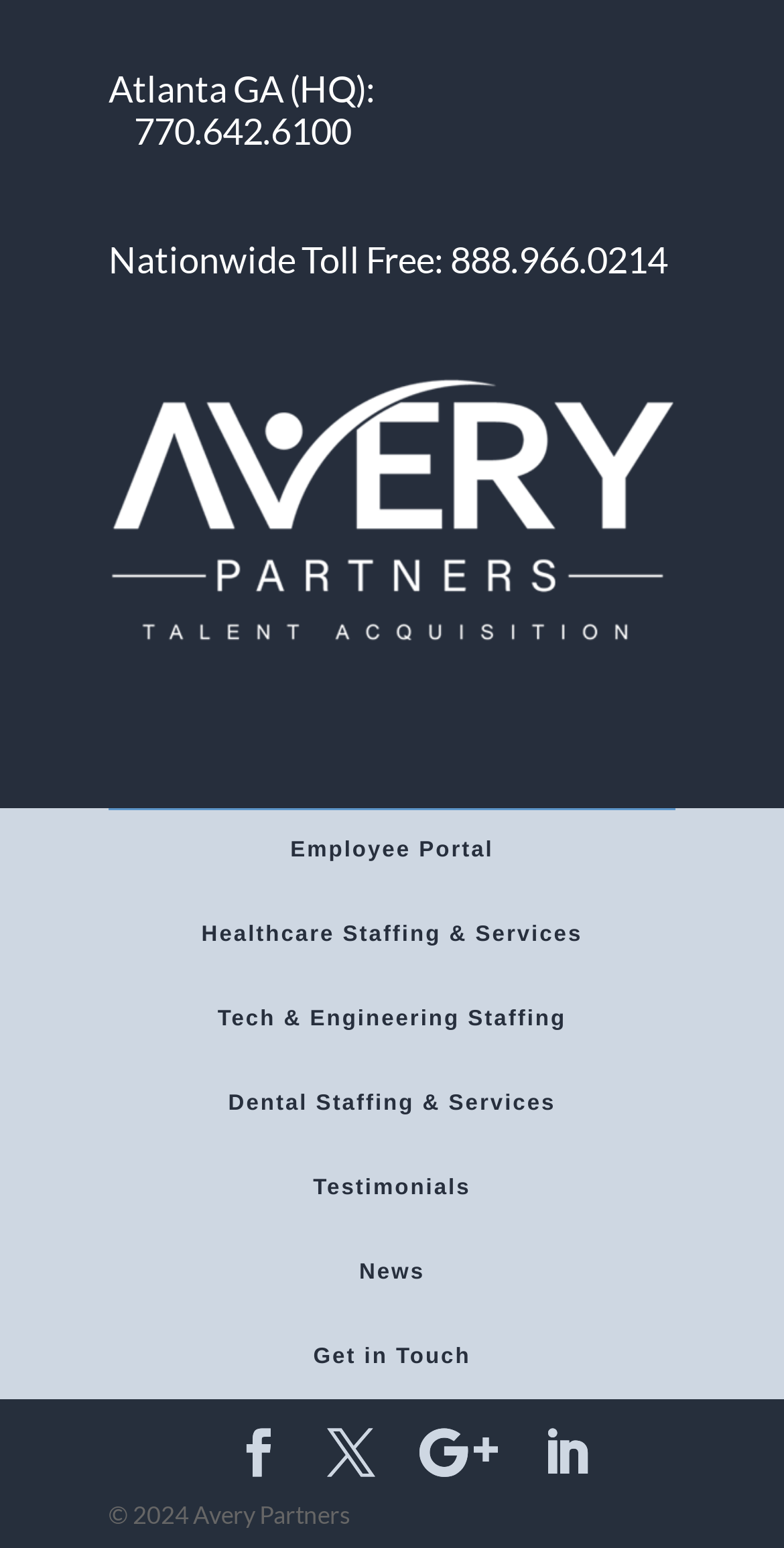Examine the screenshot and answer the question in as much detail as possible: What is the company's headquarters location?

The answer can be found in the first heading element which states 'Atlanta GA (HQ): 770.642.6100', indicating that the company's headquarters is located in Atlanta, Georgia.